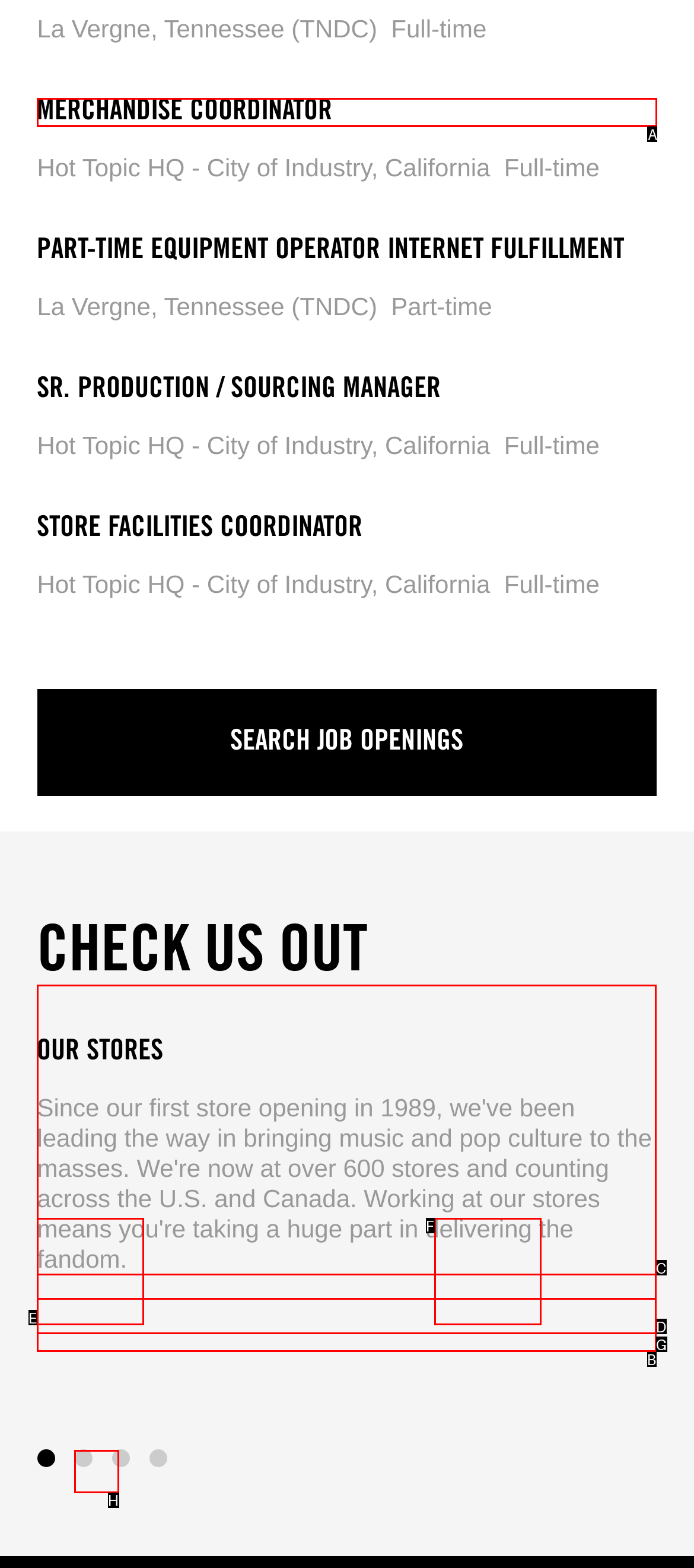For the task "Go to page 2", which option's letter should you click? Answer with the letter only.

H